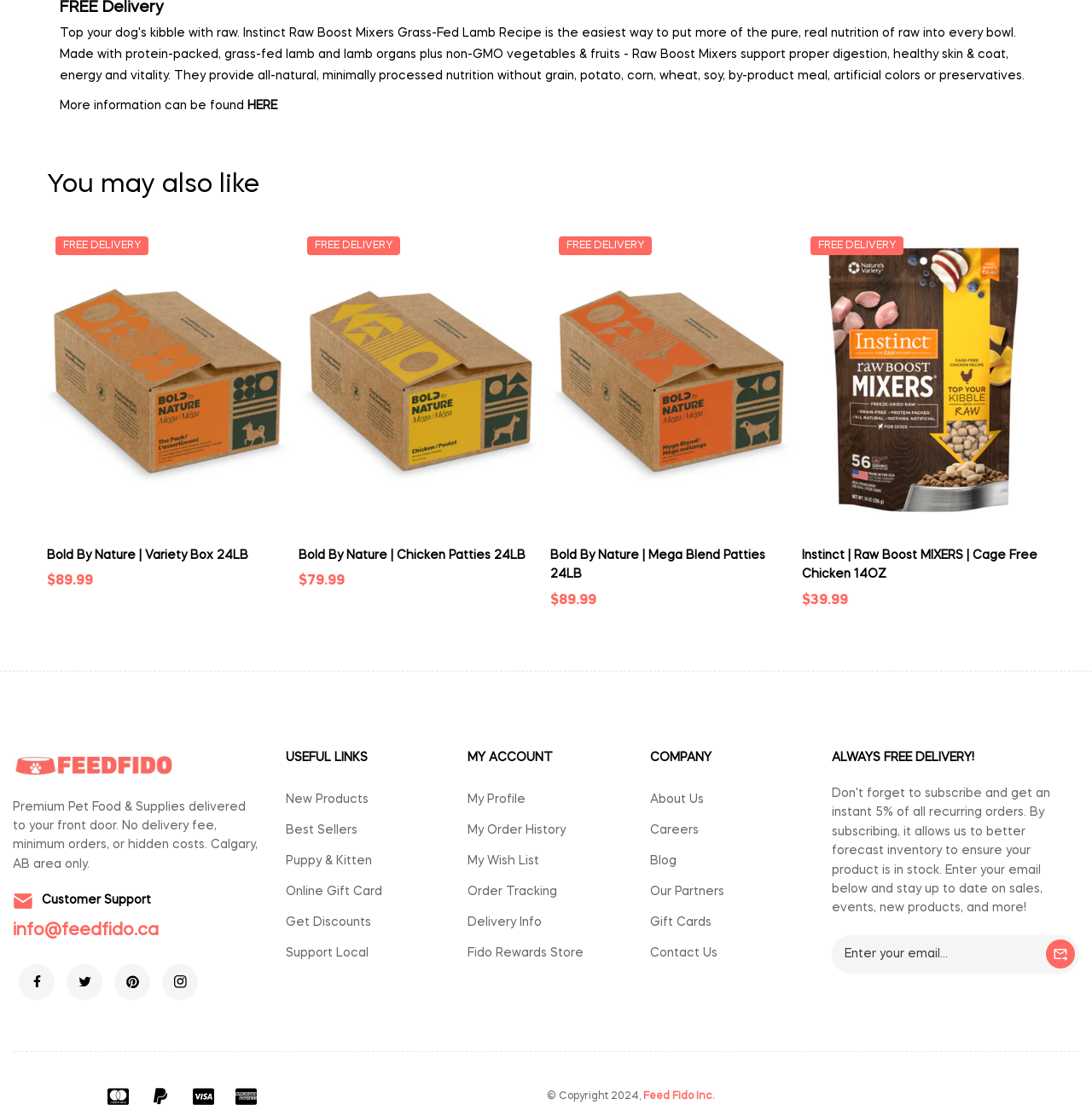Determine the bounding box coordinates of the clickable element to achieve the following action: 'Click on 'Customer Support''. Provide the coordinates as four float values between 0 and 1, formatted as [left, top, right, bottom].

[0.038, 0.809, 0.138, 0.82]